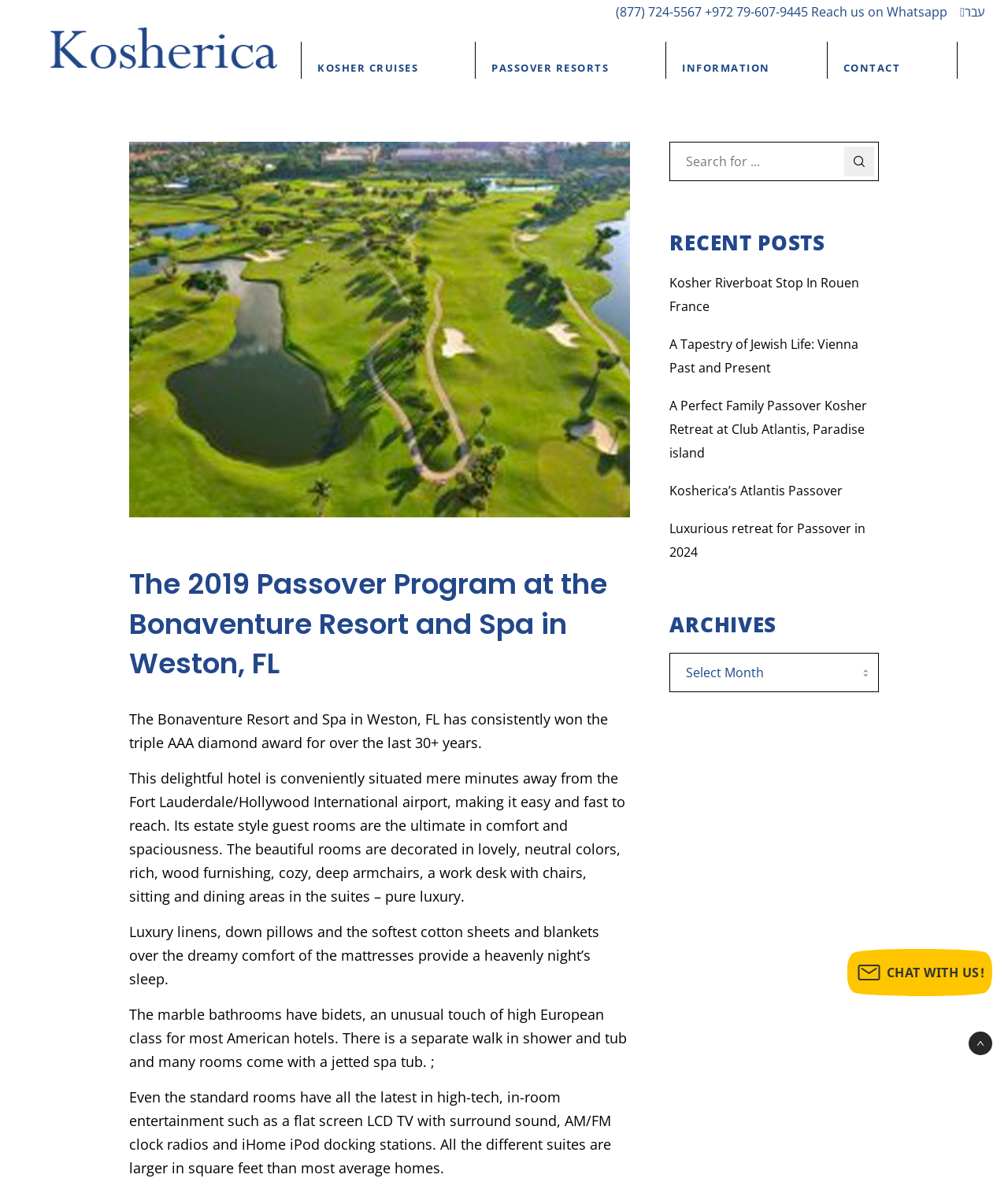How many years has the Bonaventure Resort and Spa won the triple AAA diamond award?
Based on the screenshot, give a detailed explanation to answer the question.

The information about the resort's award can be found in the paragraph describing the resort, which states that it has 'consistently won the triple AAA diamond award for over the last 30+ years'.